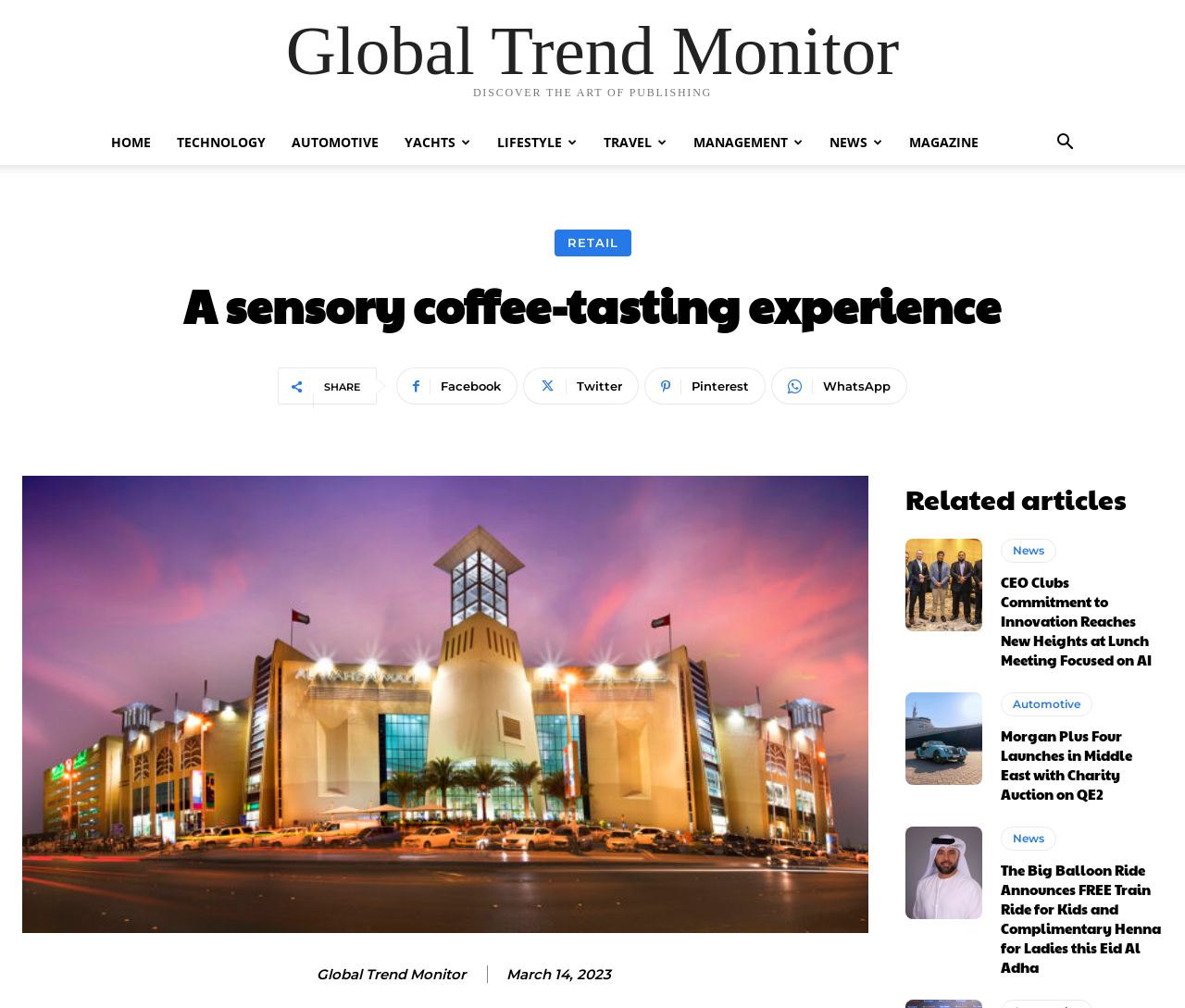Find the bounding box coordinates for the area that must be clicked to perform this action: "Click on the 'HOME' link".

[0.083, 0.119, 0.138, 0.163]